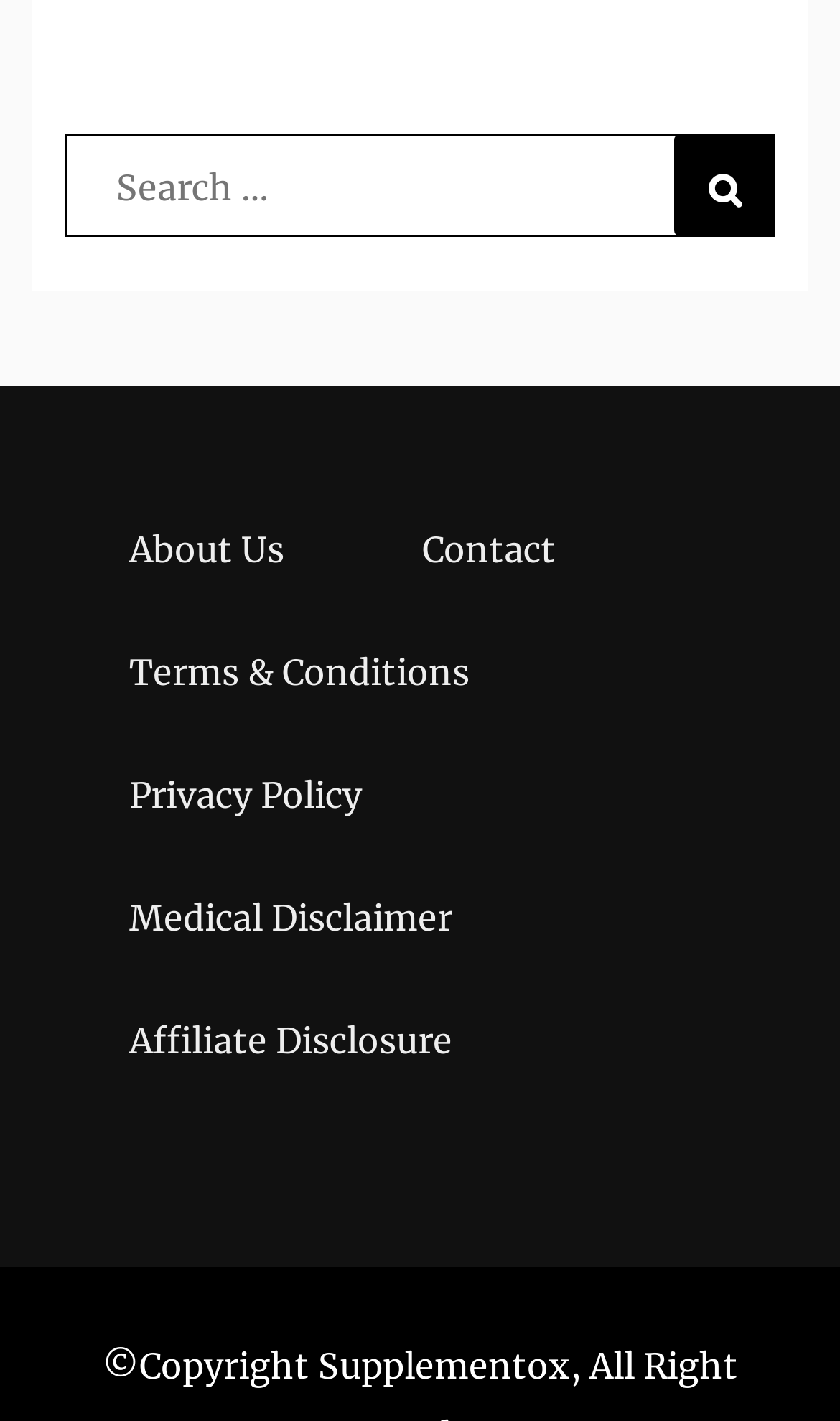Answer the question using only one word or a concise phrase: Is the textbox required?

No